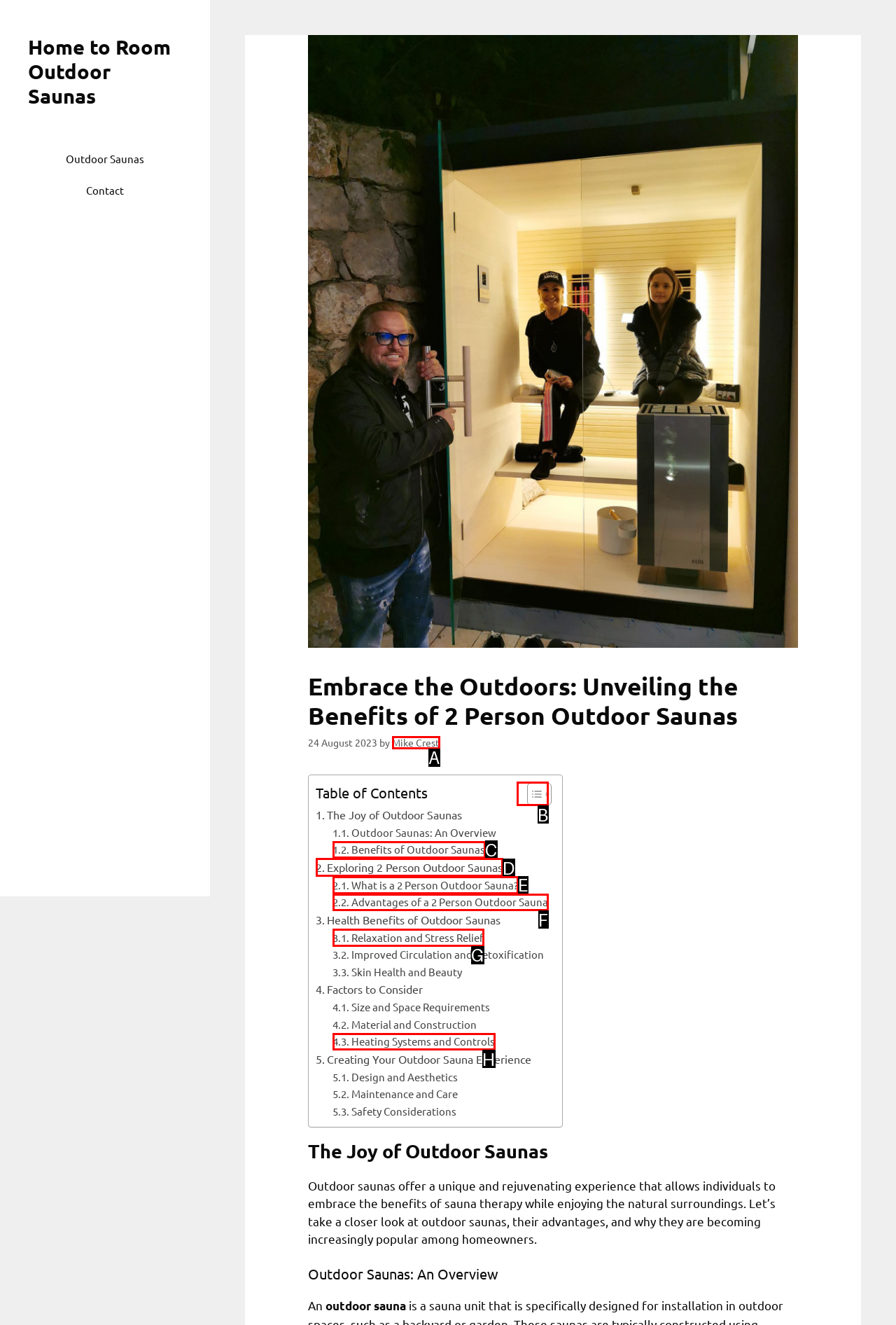Determine the HTML element that best matches this description: her comment is here from the given choices. Respond with the corresponding letter.

None